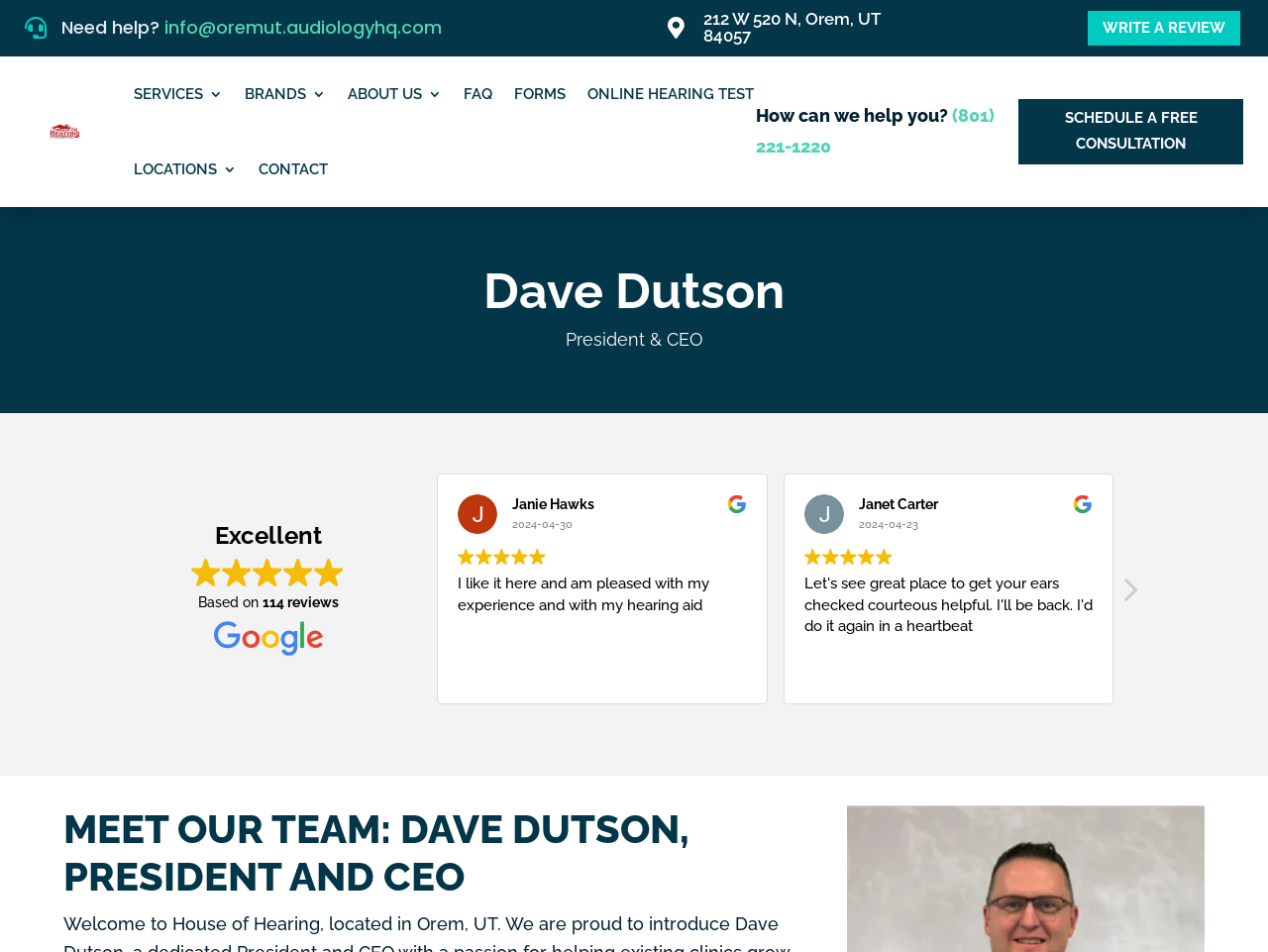Using the provided element description "Crossovers", determine the bounding box coordinates of the UI element.

None